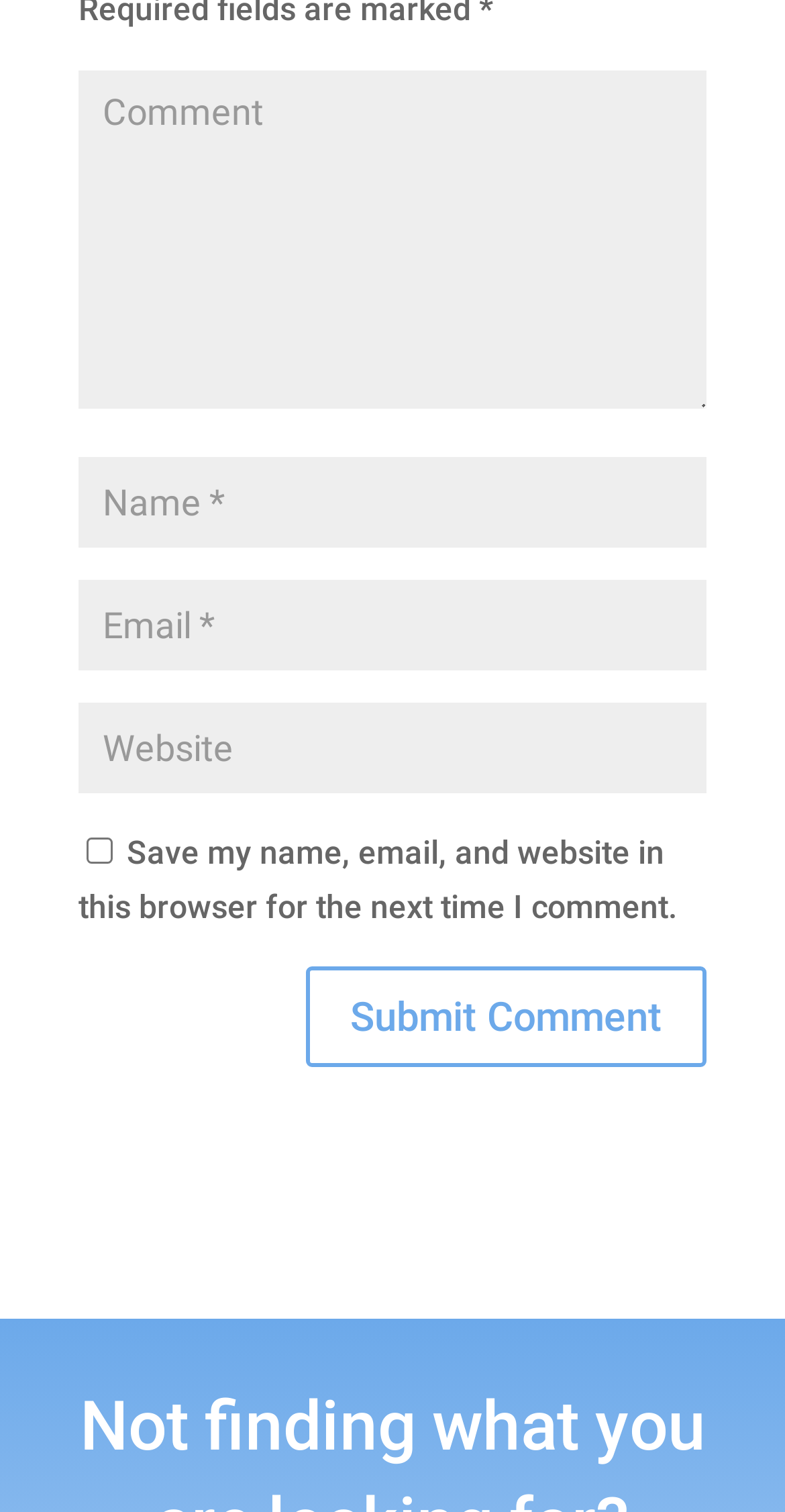What happens when the button is clicked?
Refer to the image and answer the question using a single word or phrase.

Submit Comment